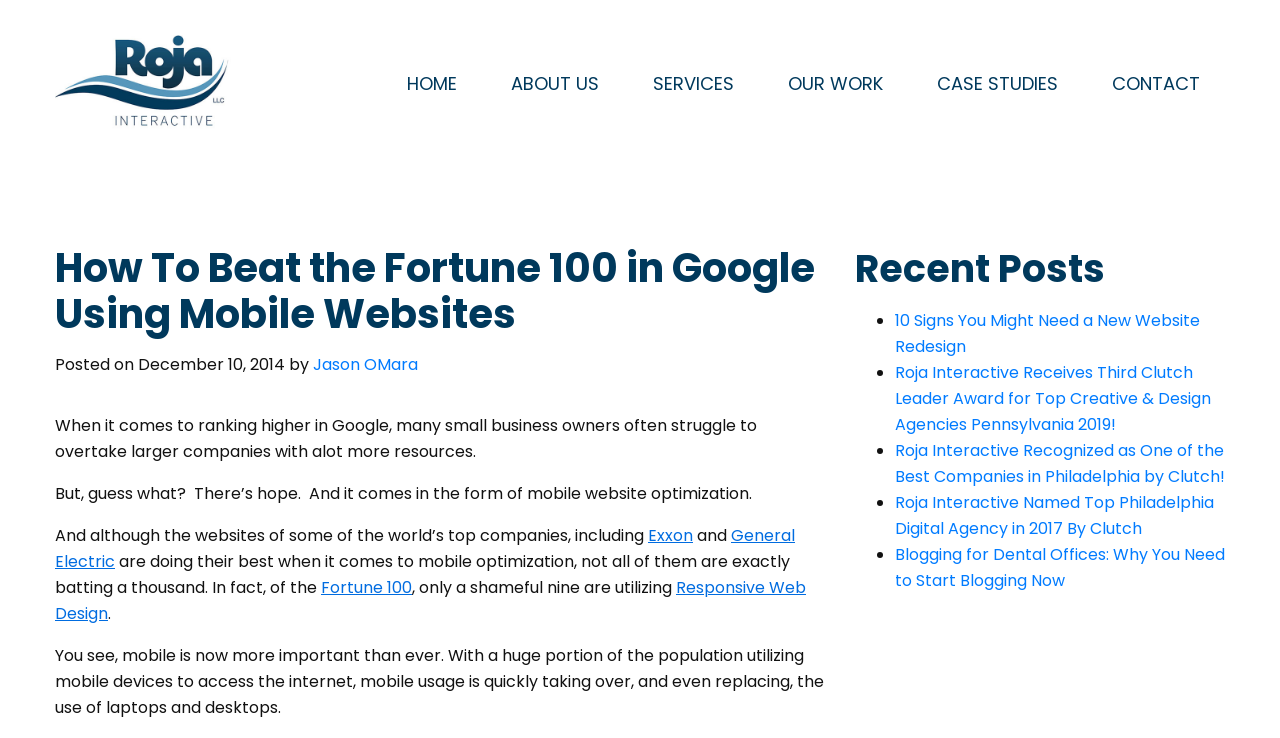Extract the bounding box coordinates for the described element: "About Us". The coordinates should be represented as four float numbers between 0 and 1: [left, top, right, bottom].

[0.391, 0.084, 0.476, 0.144]